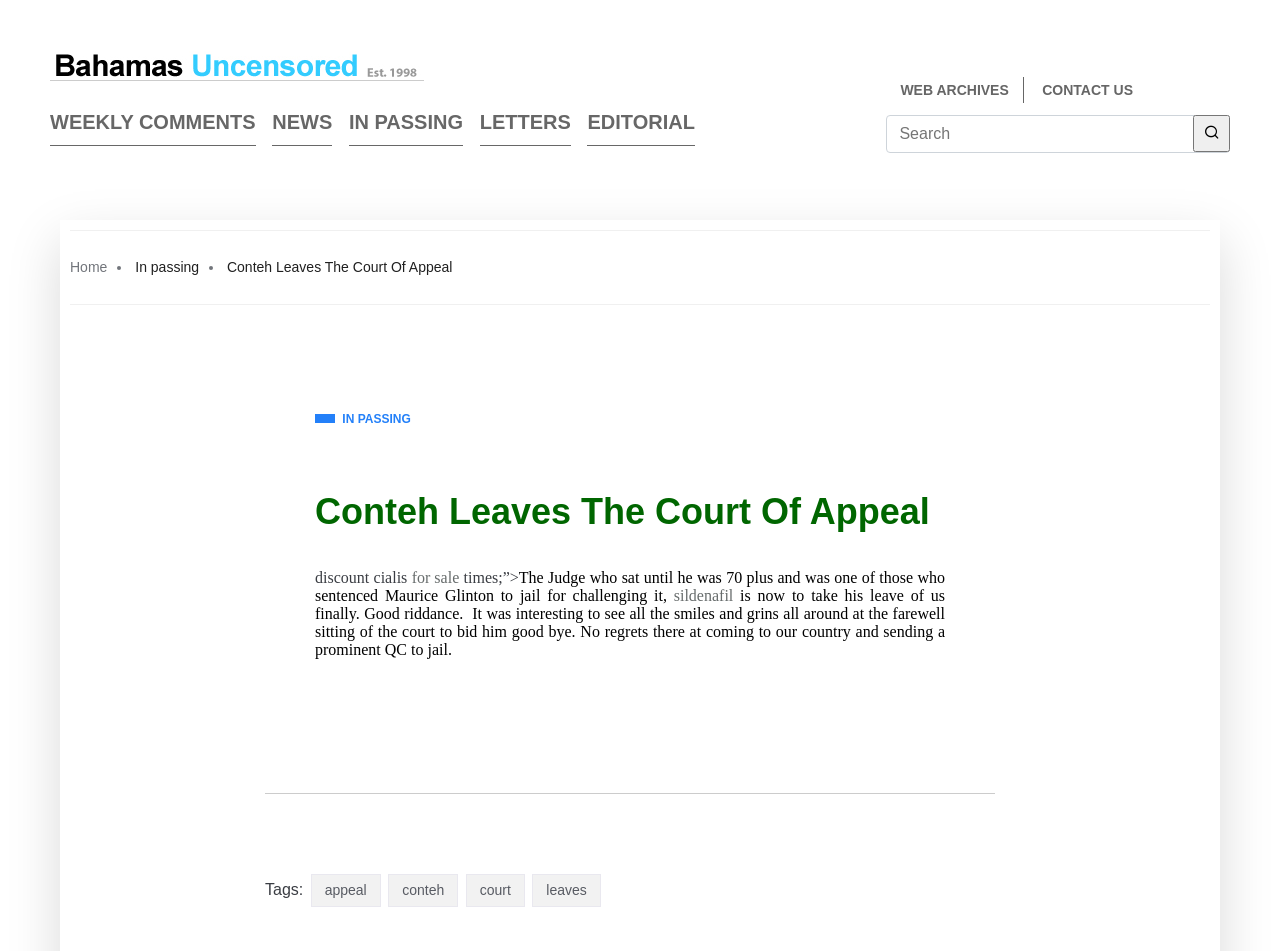Please locate the bounding box coordinates of the element's region that needs to be clicked to follow the instruction: "Click on the 'NEWS' link". The bounding box coordinates should be provided as four float numbers between 0 and 1, i.e., [left, top, right, bottom].

[0.213, 0.111, 0.26, 0.154]